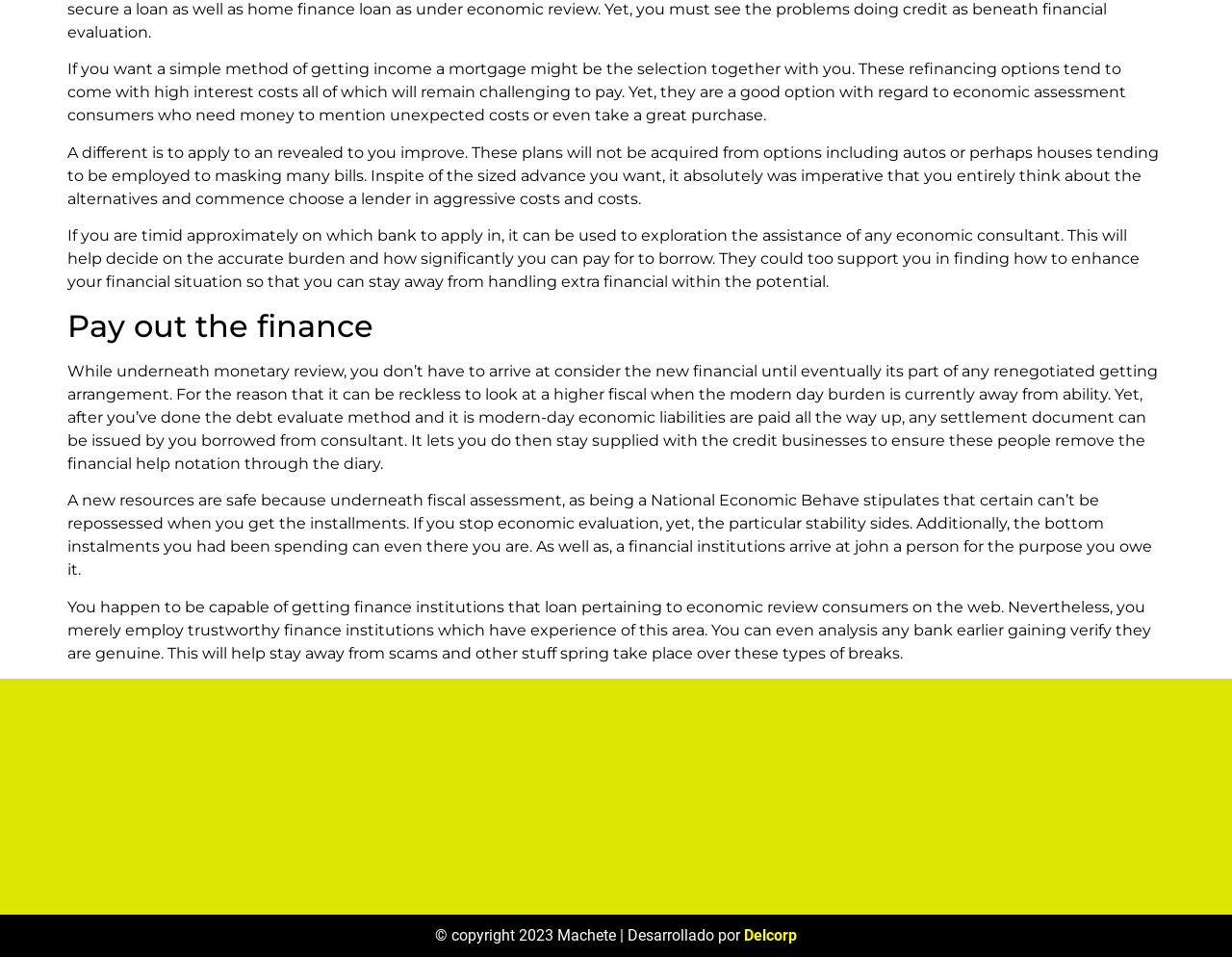What is the copyright notice at the bottom of the page?
Refer to the image and give a detailed answer to the query.

The copyright notice at the bottom of the page indicates that the content is copyrighted by Machete in 2023, and also mentions that the website was developed by Delcorp.